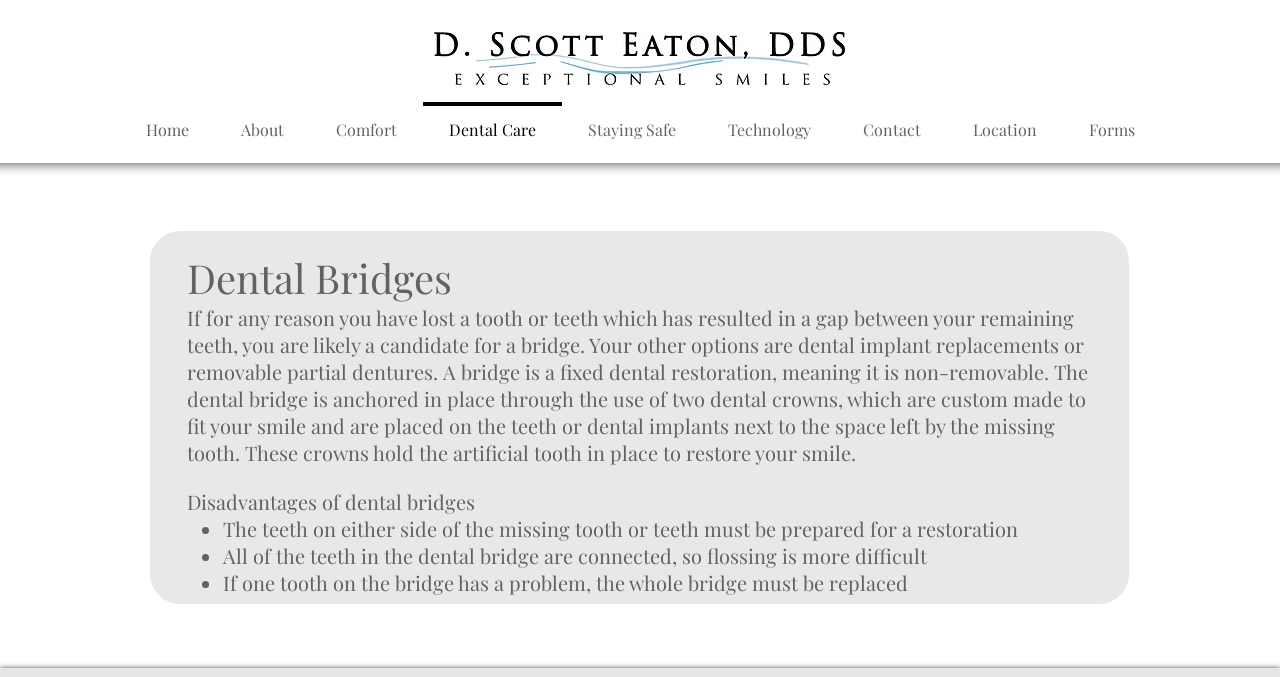Find the UI element described as: "Home" and predict its bounding box coordinates. Ensure the coordinates are four float numbers between 0 and 1, [left, top, right, bottom].

None